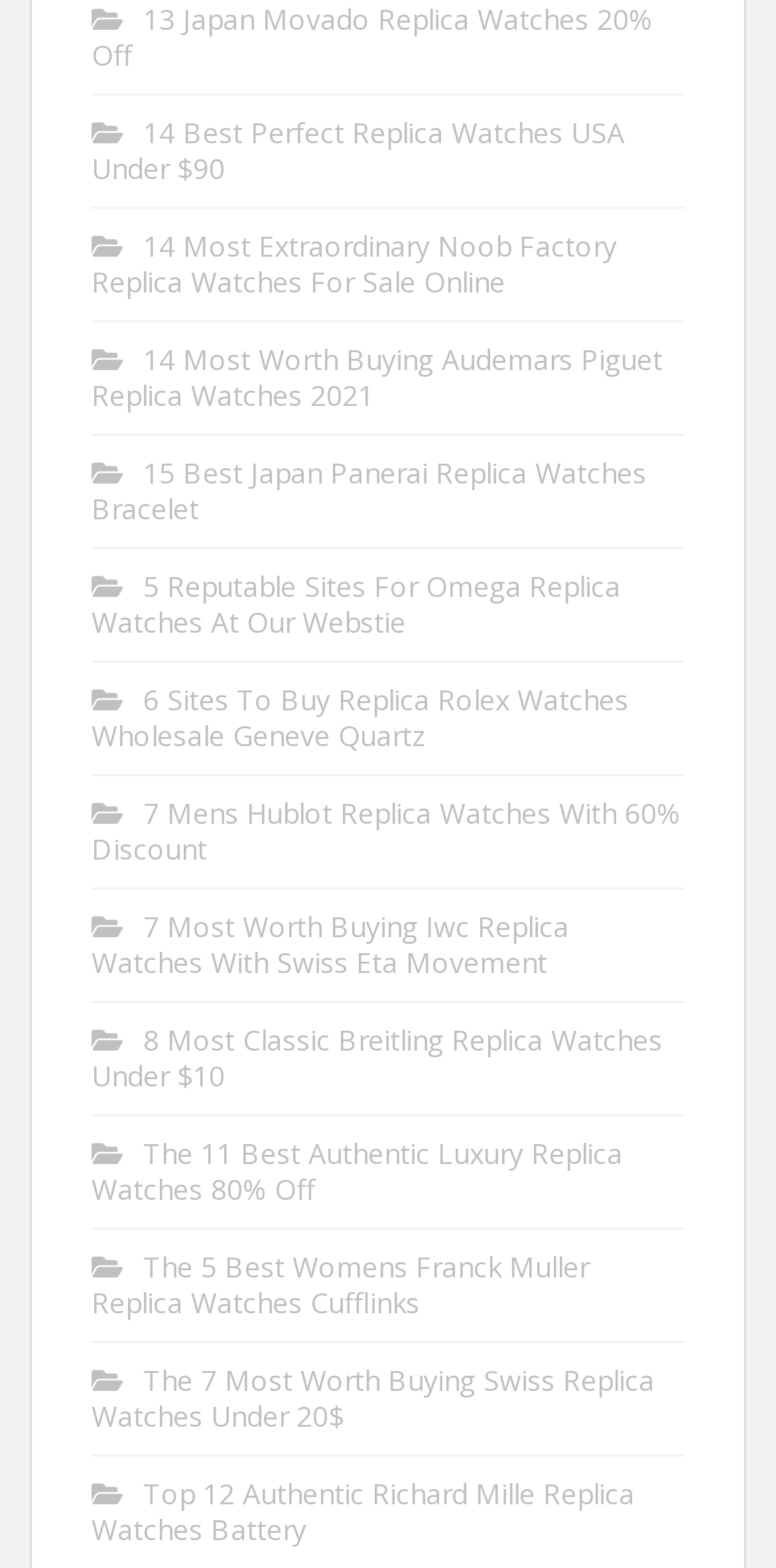What is the topic of the links on this webpage?
Give a one-word or short phrase answer based on the image.

Replica Watches